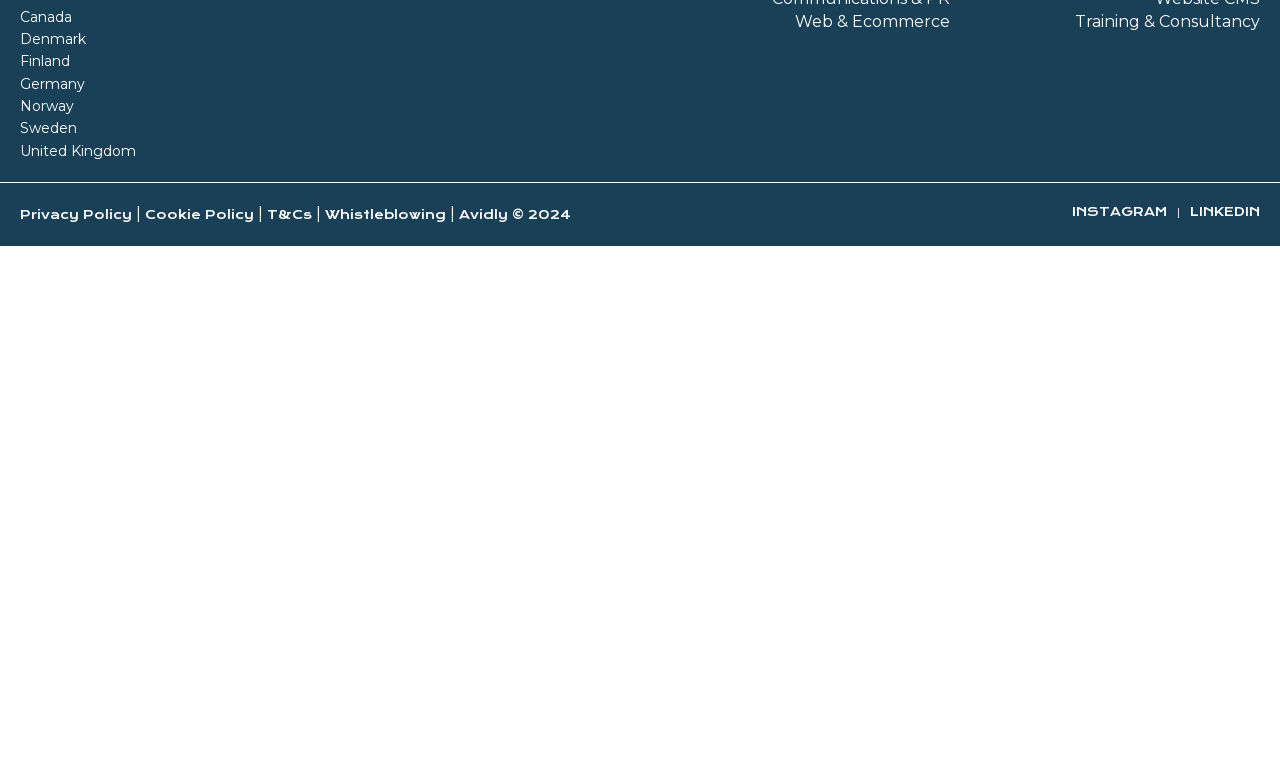Analyze the image and deliver a detailed answer to the question: What is the last menu item in the second navigation menu?

I can see that the second navigation menu has multiple menu items, including 'Global', 'Canada', 'Denmark', and so on. The last menu item in this navigation menu is 'United Kingdom'.